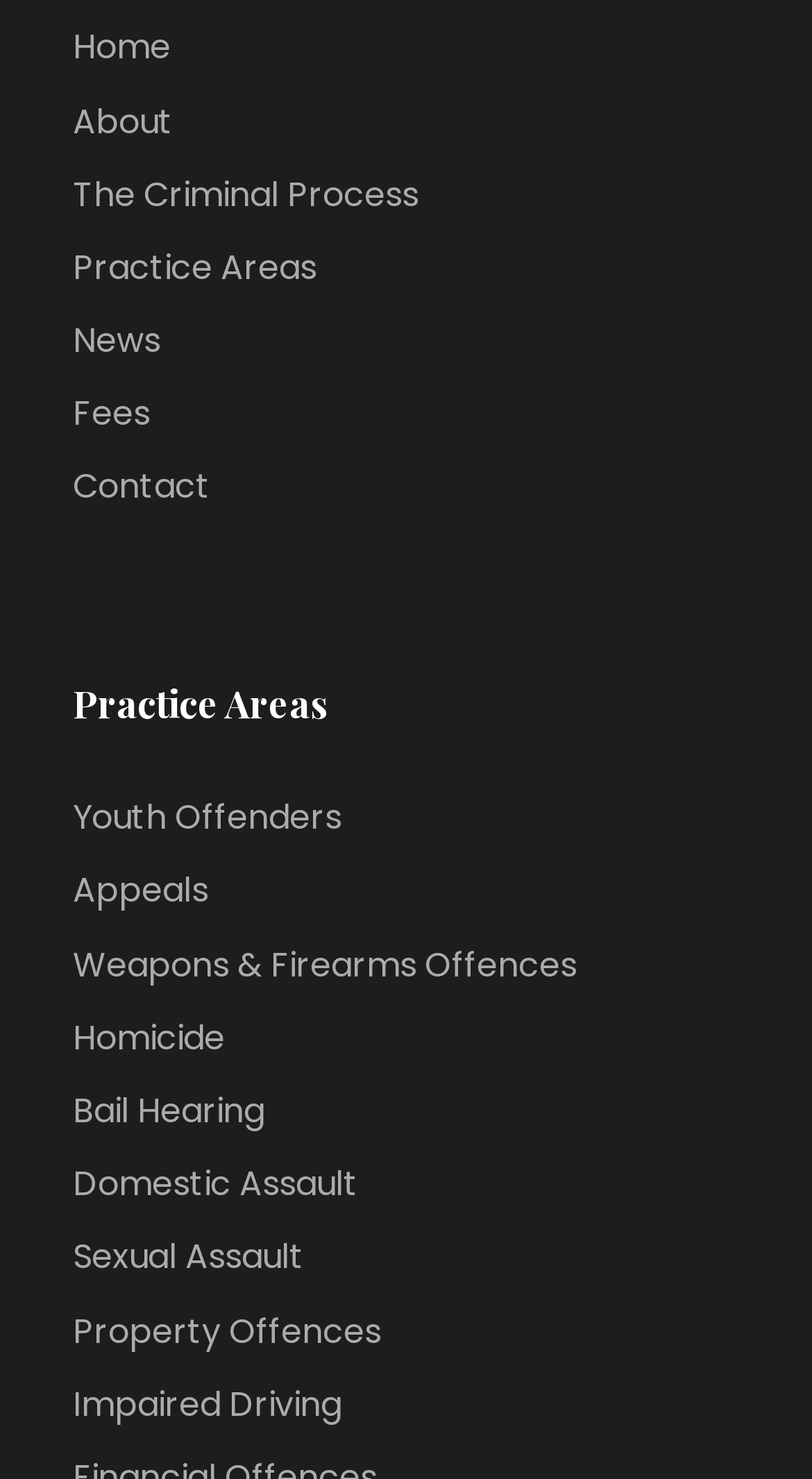Use a single word or phrase to answer this question: 
What is the last link on the webpage?

Impaired Driving